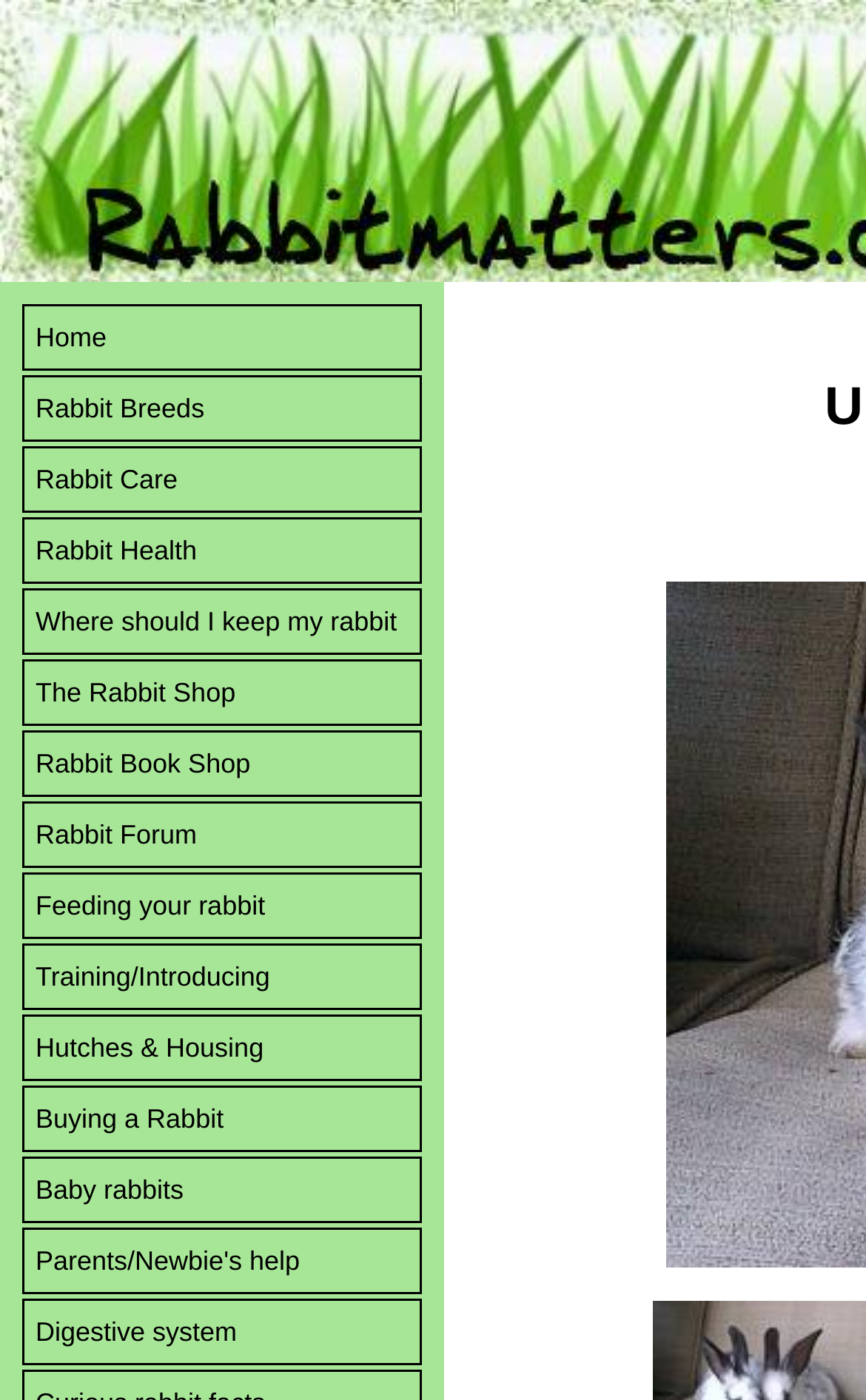Identify the bounding box for the UI element described as: "Hutches & Housing". The coordinates should be four float numbers between 0 and 1, i.e., [left, top, right, bottom].

[0.026, 0.725, 0.487, 0.772]